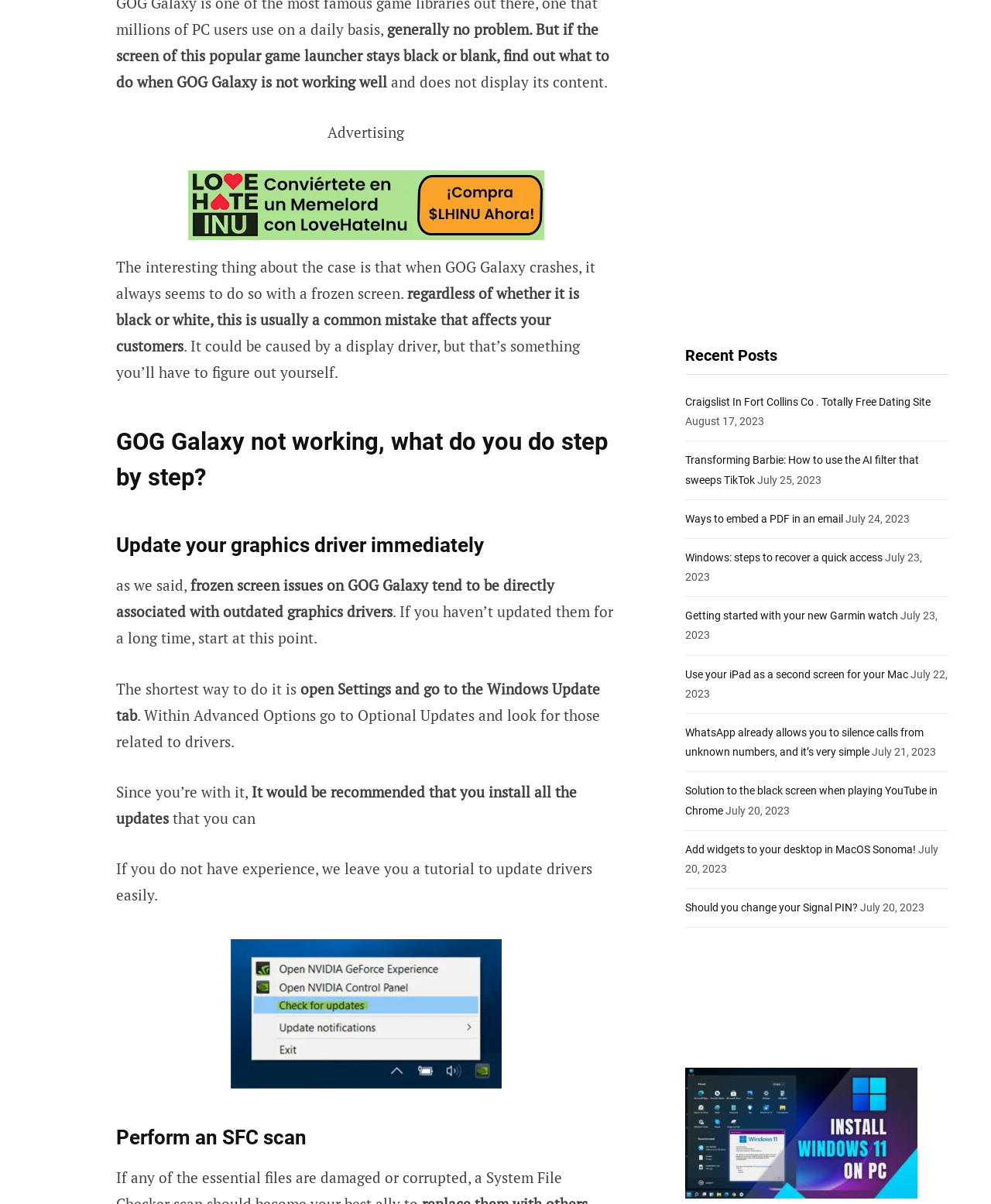Provide a brief response using a word or short phrase to this question:
What is the date of the article 'Transforming Barbie: How to use the AI filter that sweeps TikTok'?

August 17, 2023